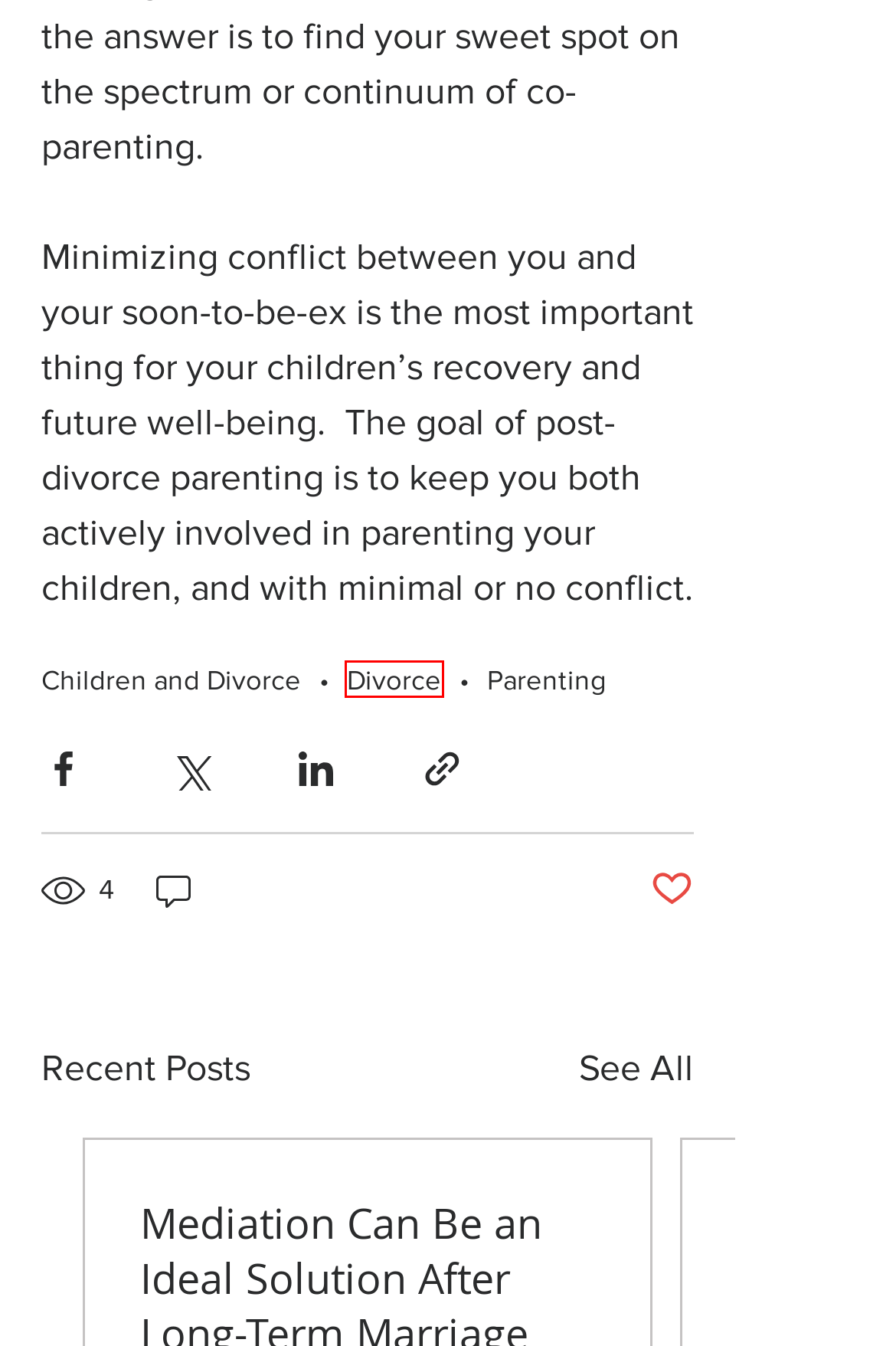You are provided with a screenshot of a webpage that has a red bounding box highlighting a UI element. Choose the most accurate webpage description that matches the new webpage after clicking the highlighted element. Here are your choices:
A. 5 Reasons to Consider Using Divorce Mediation Services
B. Mediation Can Be an Ideal Solution After Long-Term Marriage
C. Parenting
D. Children and Divorce
E. Co-Parenting or Parallel Parenting: How to Know What's Right | Psychology Today
F. Divorce
G. Blog | Falmouth Mediation | United States
H. An Age-By-Age Guide For Helping Children Through Divorce

F